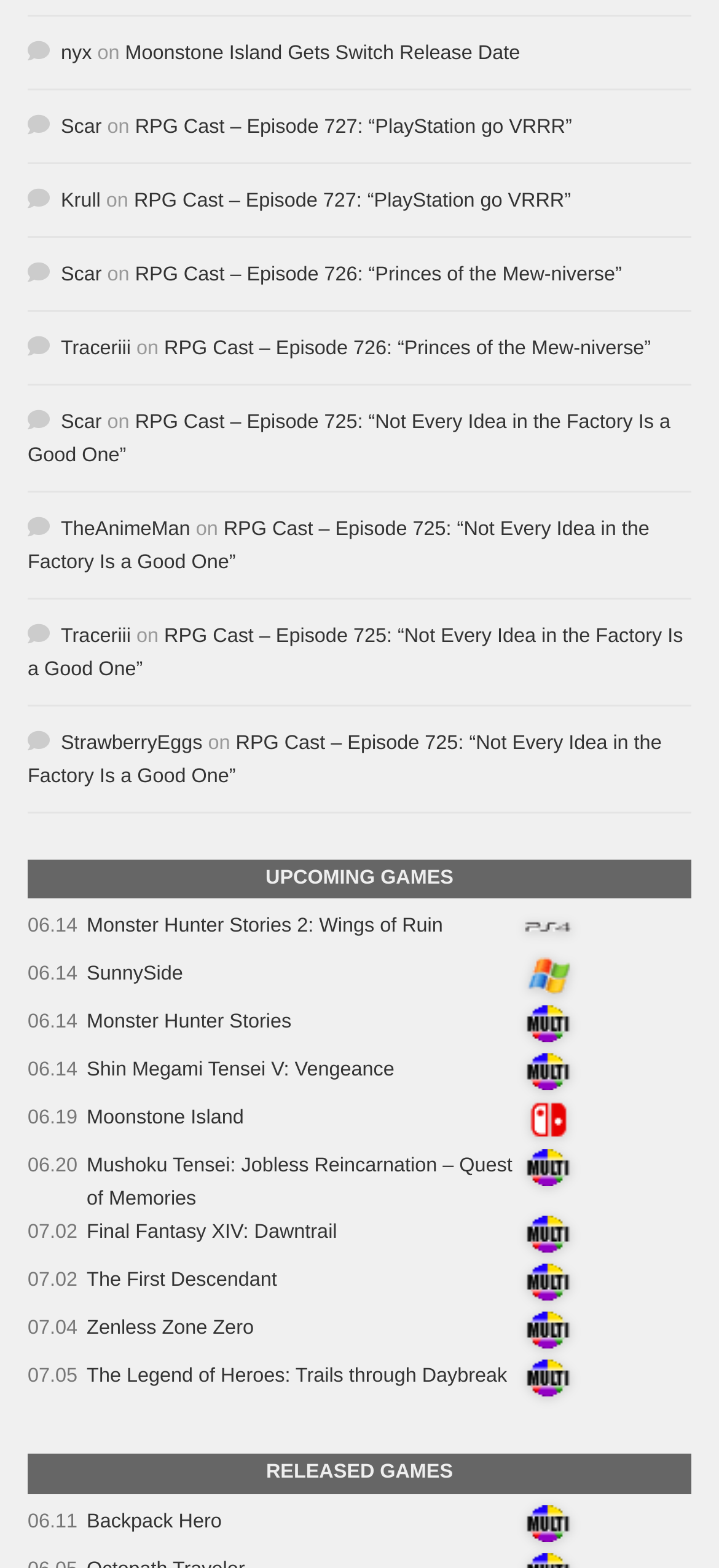Identify the coordinates of the bounding box for the element that must be clicked to accomplish the instruction: "Explore the game information of Zenless Zone Zero".

[0.121, 0.84, 0.353, 0.855]